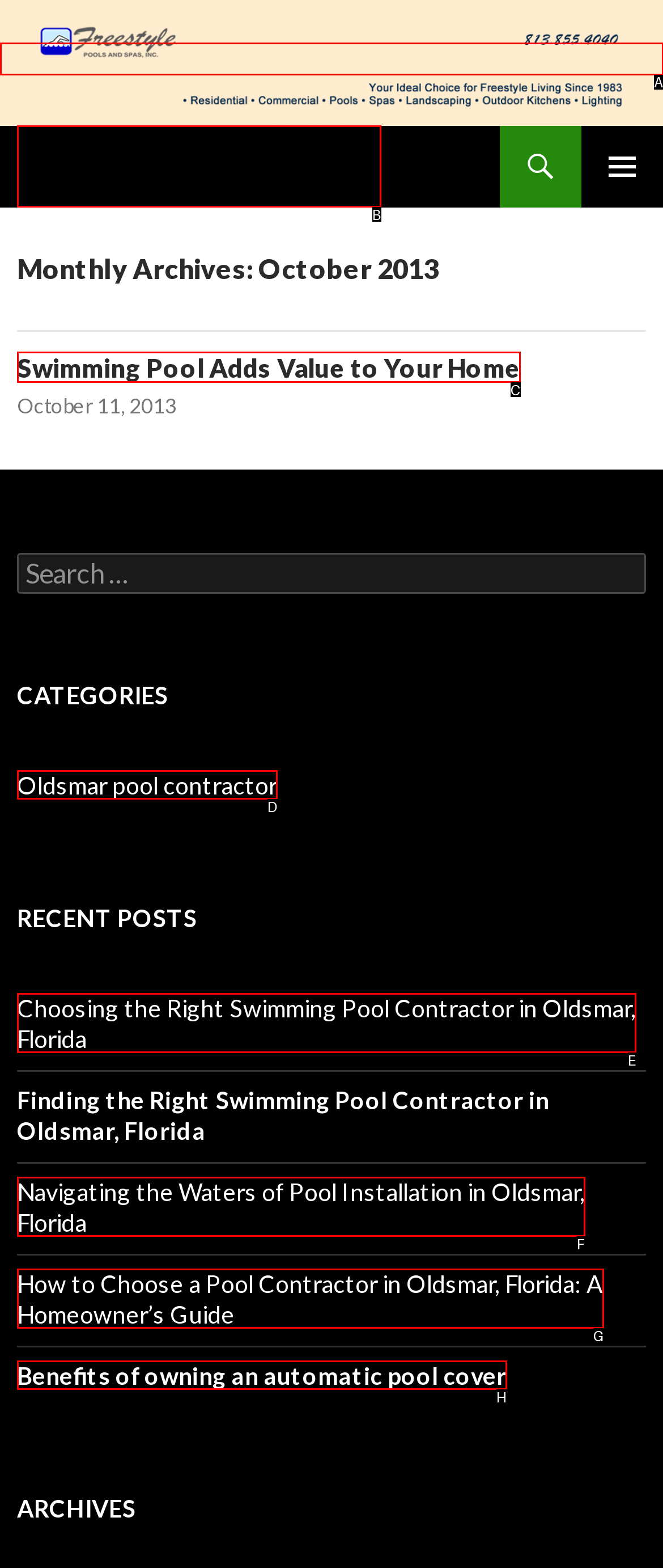Using the description: Oldsmar pool contractor, find the best-matching HTML element. Indicate your answer with the letter of the chosen option.

D